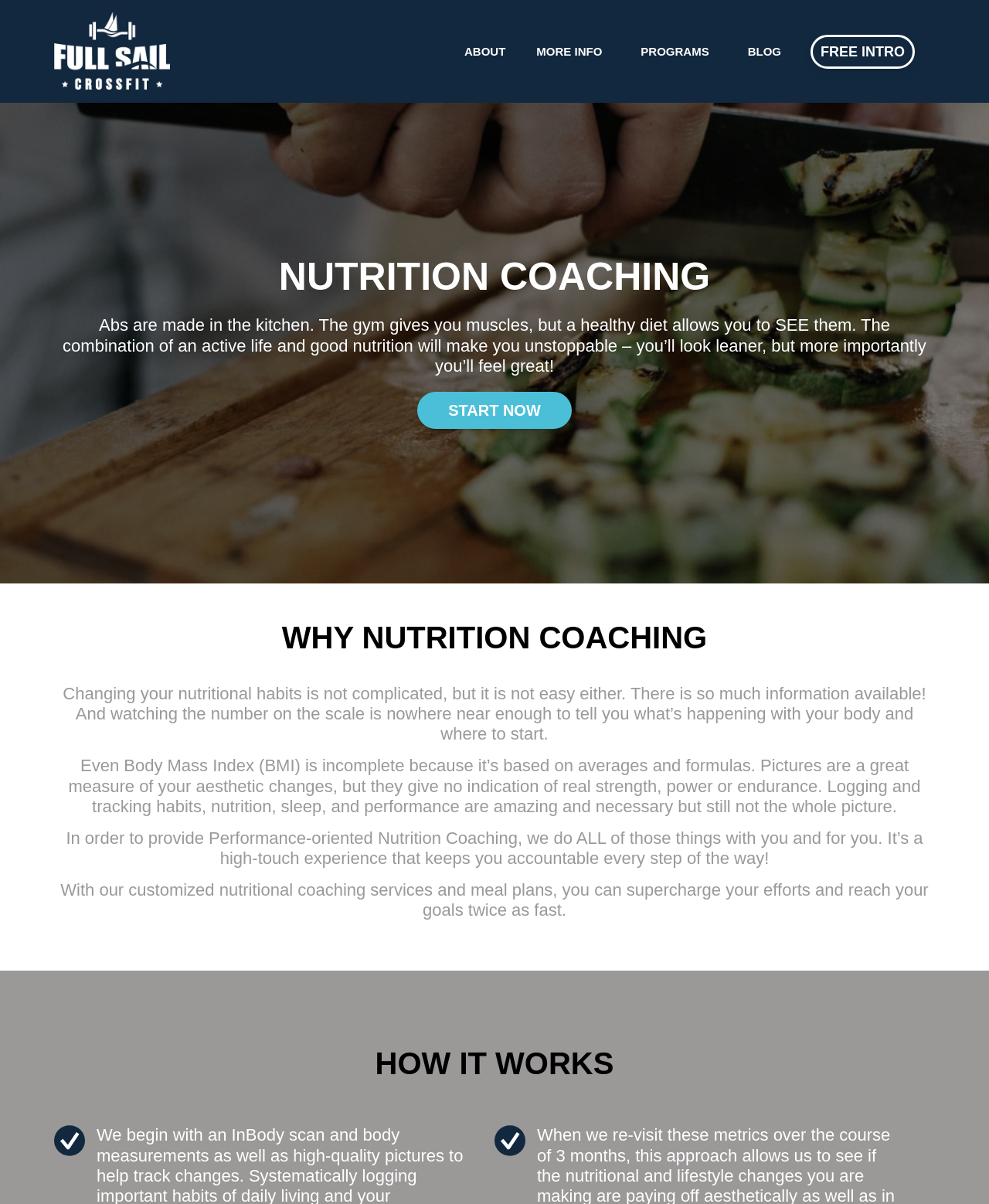How many images are there at the bottom of the page?
Based on the visual details in the image, please answer the question thoroughly.

There are two images at the bottom of the page, which can be identified by their bounding box coordinates [0.055, 0.935, 0.086, 0.96] and [0.5, 0.935, 0.531, 0.96].